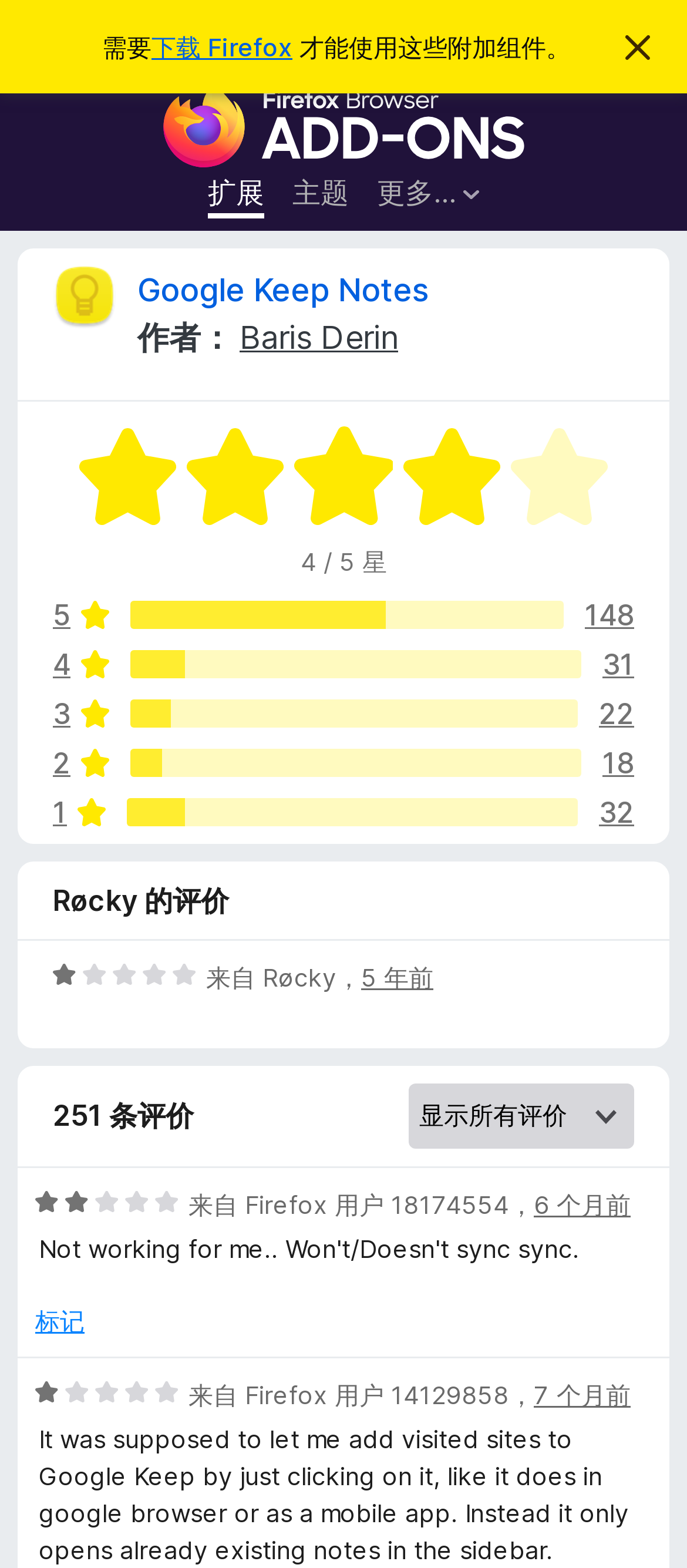Please identify the bounding box coordinates of the element that needs to be clicked to execute the following command: "download Firefox". Provide the bounding box using four float numbers between 0 and 1, formatted as [left, top, right, bottom].

[0.221, 0.02, 0.426, 0.039]